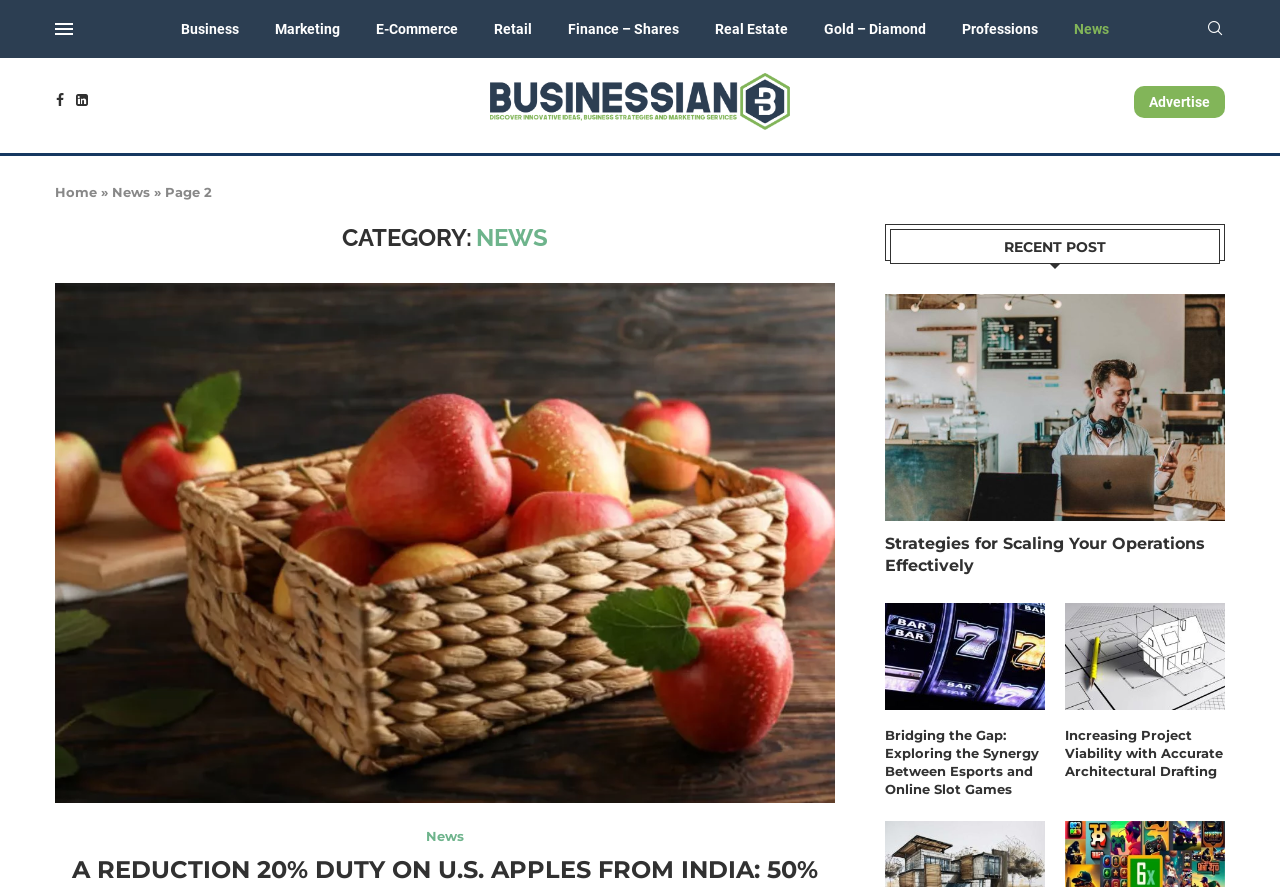Could you specify the bounding box coordinates for the clickable section to complete the following instruction: "Go to the Business page"?

[0.141, 0.0, 0.187, 0.065]